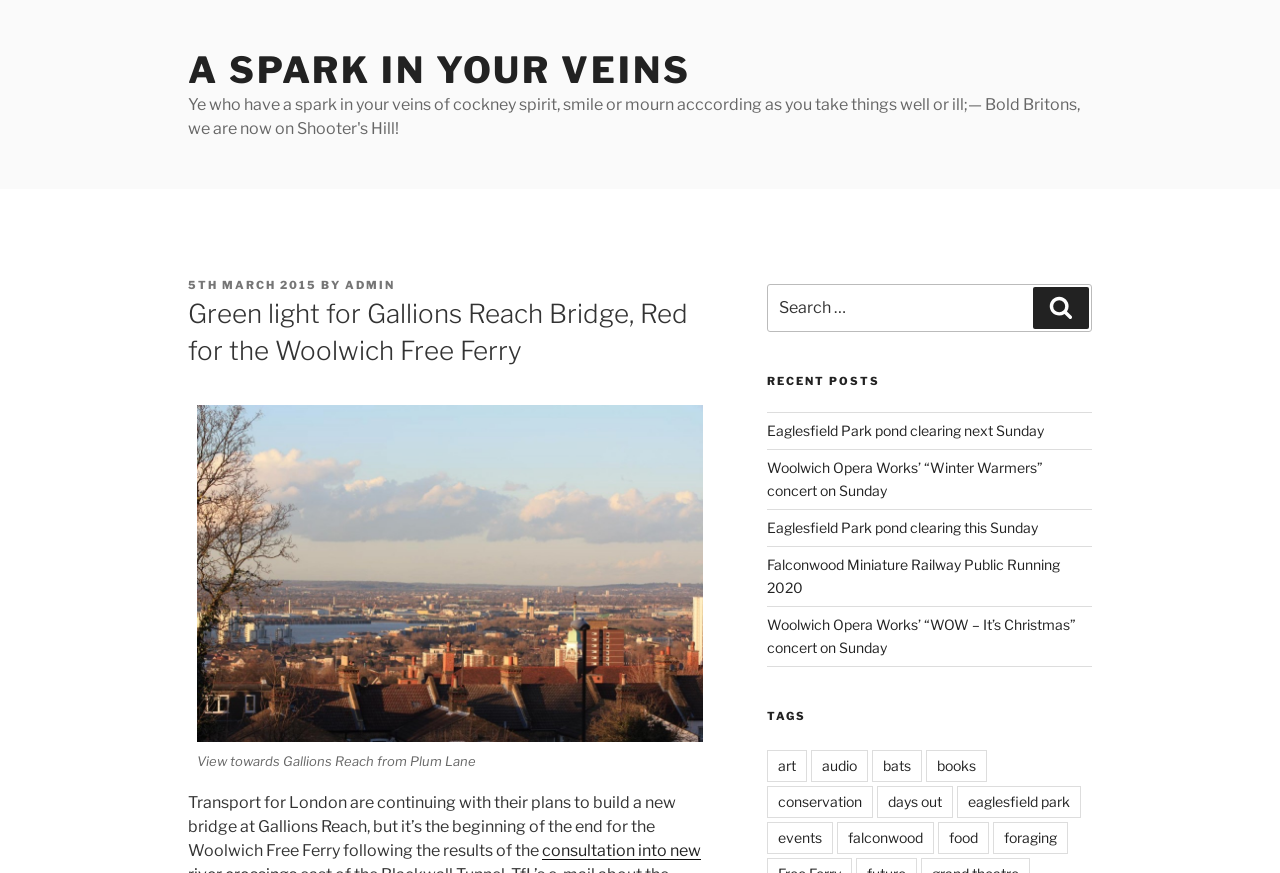What is the category of the tag 'conservation'?
Use the screenshot to answer the question with a single word or phrase.

Topic tag